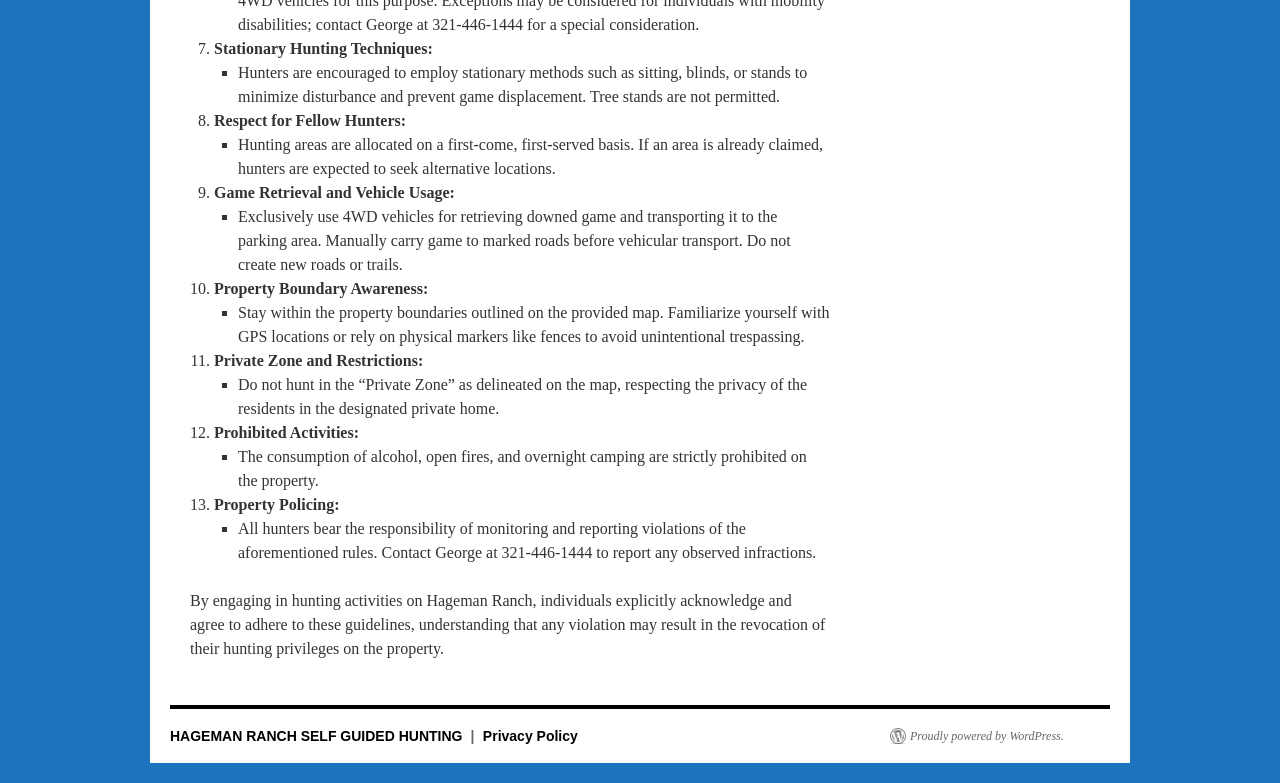Who should be contacted to report violations? Using the information from the screenshot, answer with a single word or phrase.

George